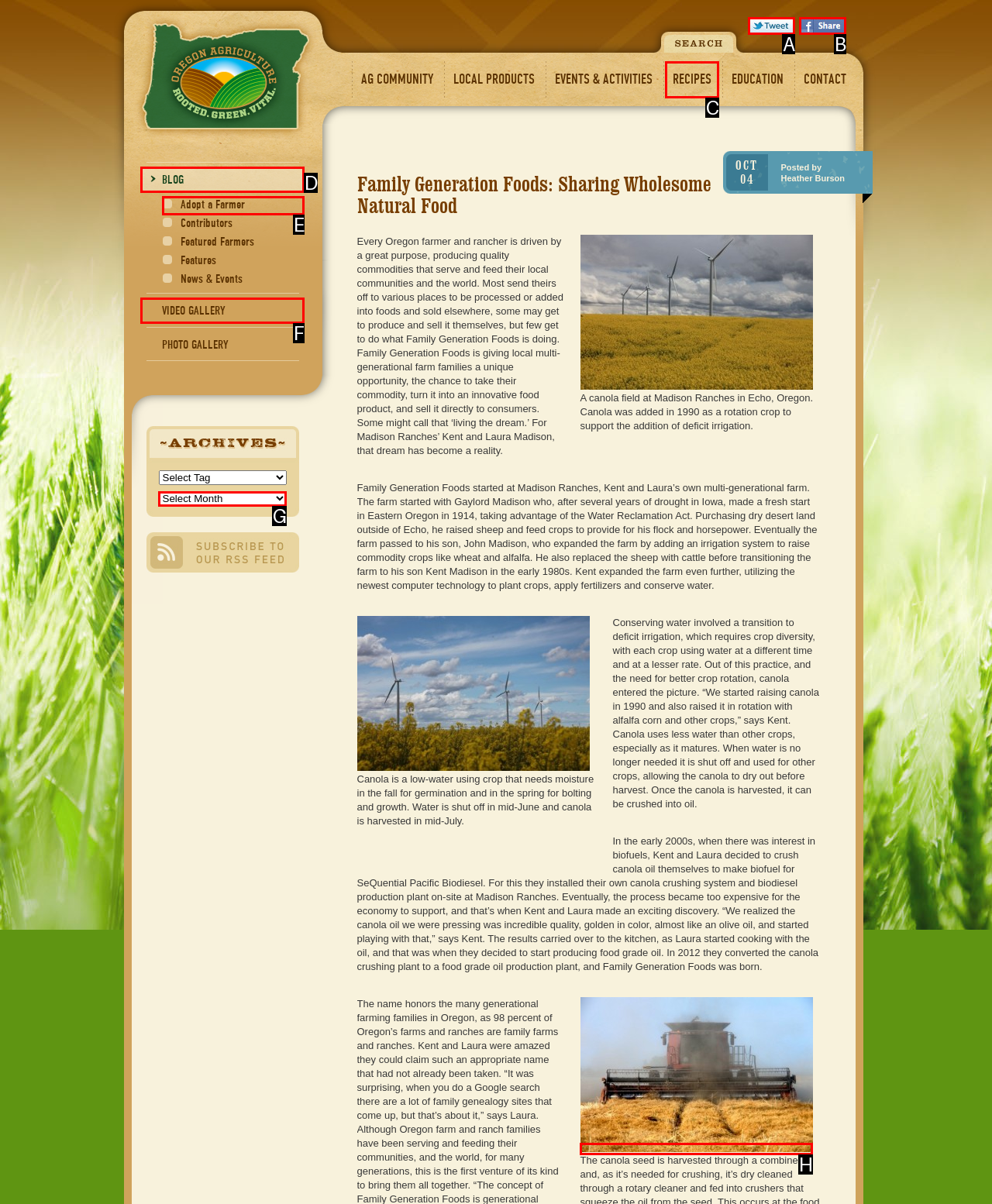Identify the letter that best matches this UI element description: Twitter
Answer with the letter from the given options.

A